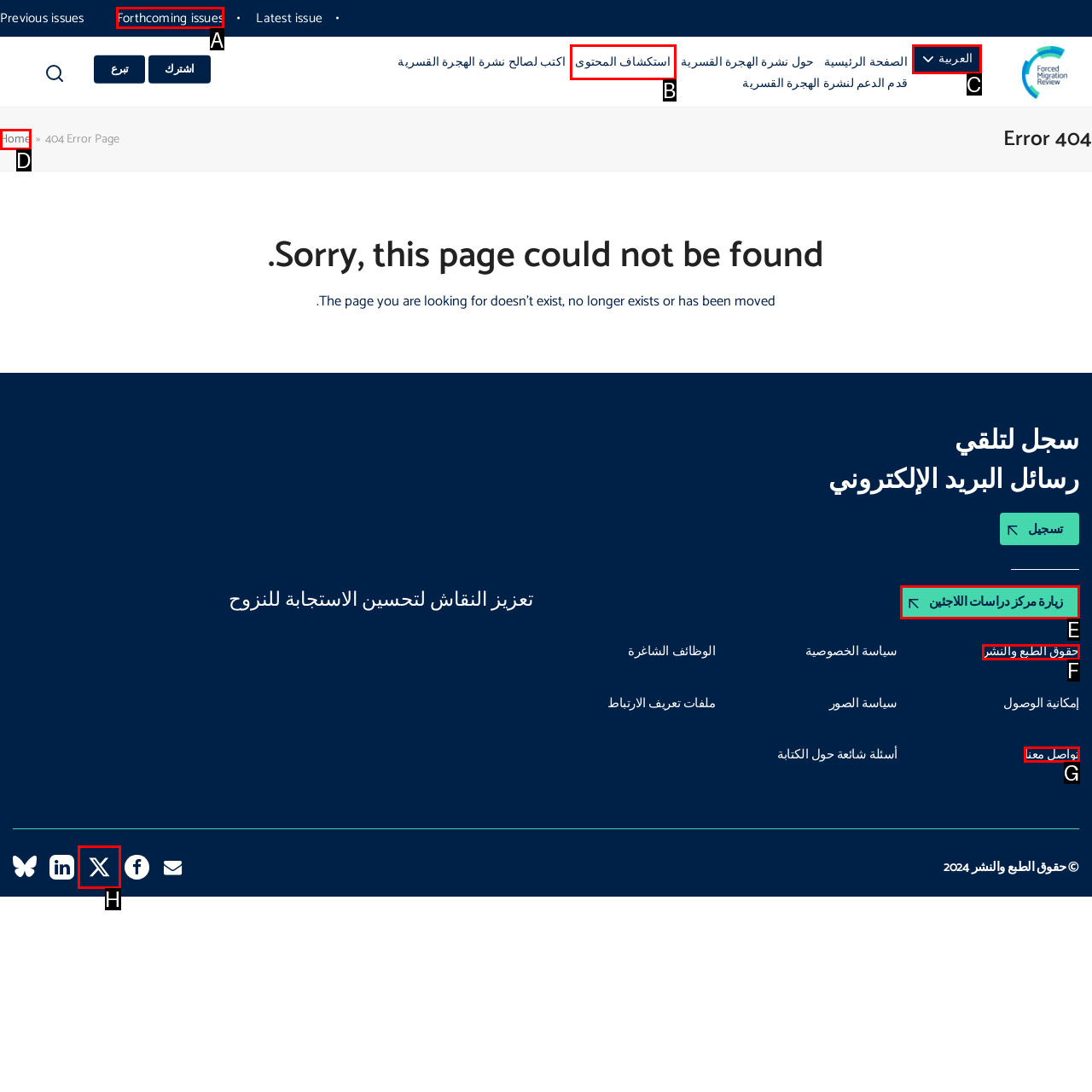Based on the element described as: Submit a Product
Find and respond with the letter of the correct UI element.

None